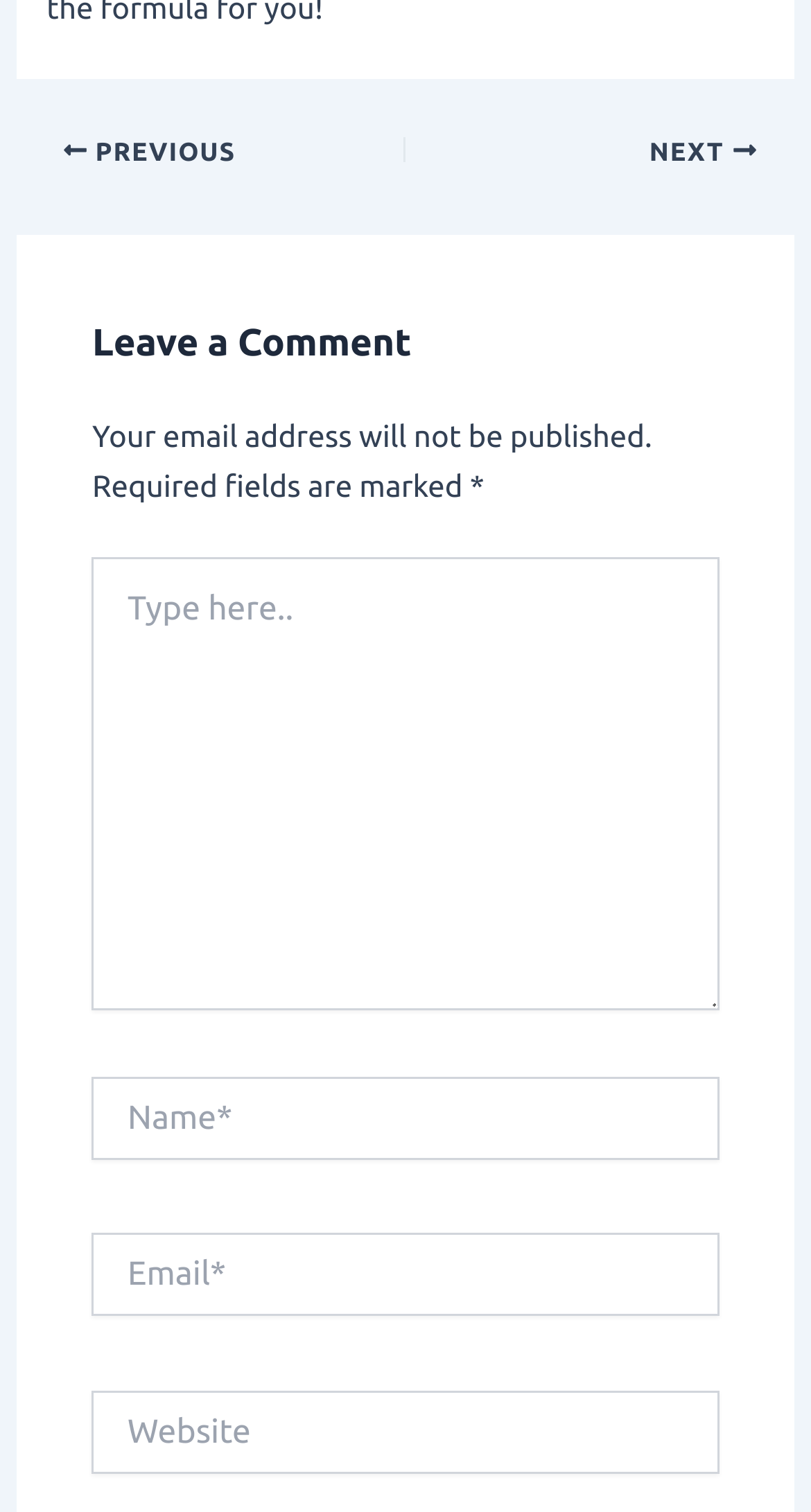Is the 'Website' field required to leave a comment?
Based on the screenshot, give a detailed explanation to answer the question.

The 'Website' field has a textbox element with the required attribute set to False, indicating that it is not a required field to leave a comment.